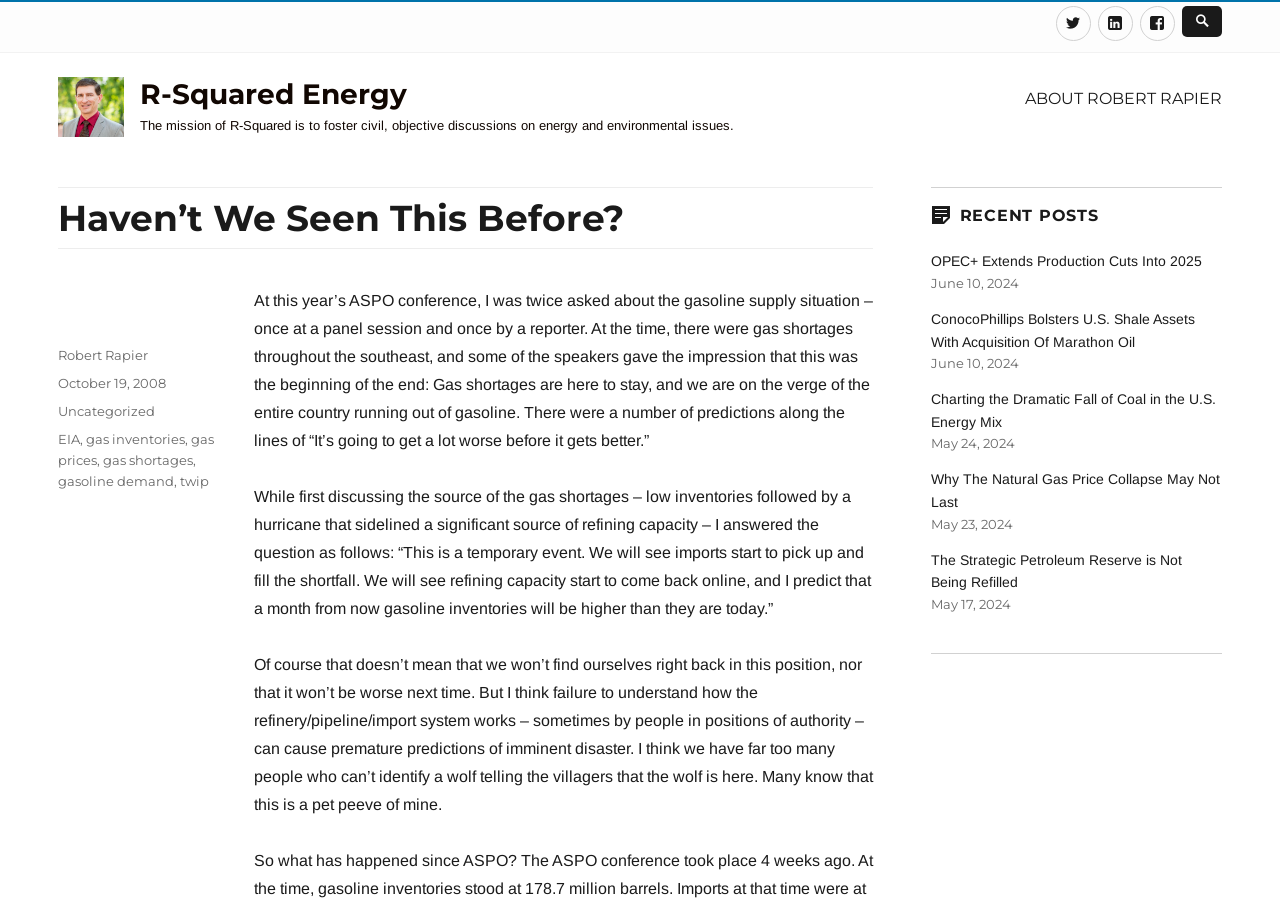Find the bounding box coordinates of the area to click in order to follow the instruction: "Read the article 'Haven’t We Seen This Before?'".

[0.045, 0.206, 0.682, 0.274]